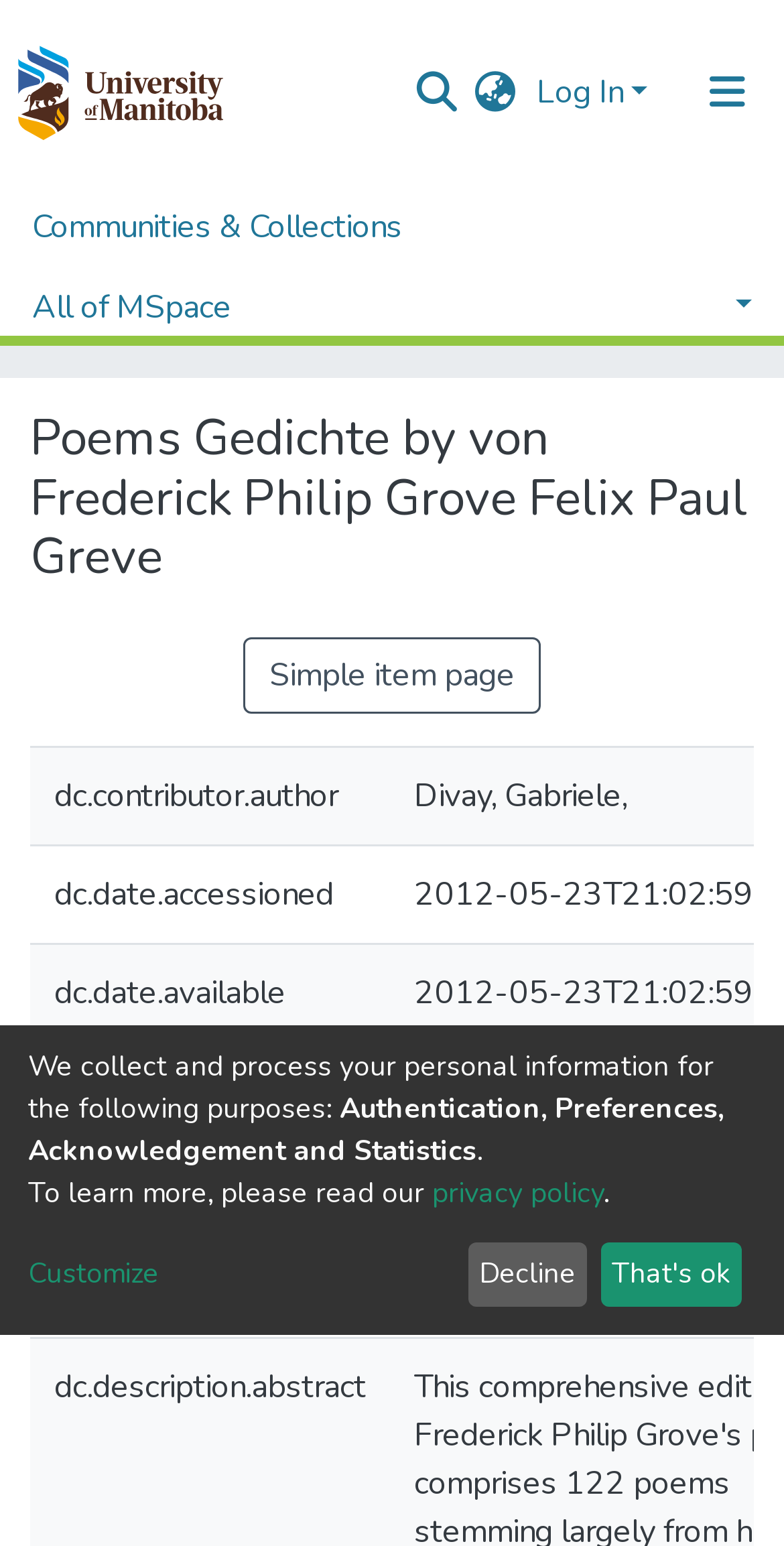Please mark the clickable region by giving the bounding box coordinates needed to complete this instruction: "Go to the home page".

[0.041, 0.135, 0.151, 0.166]